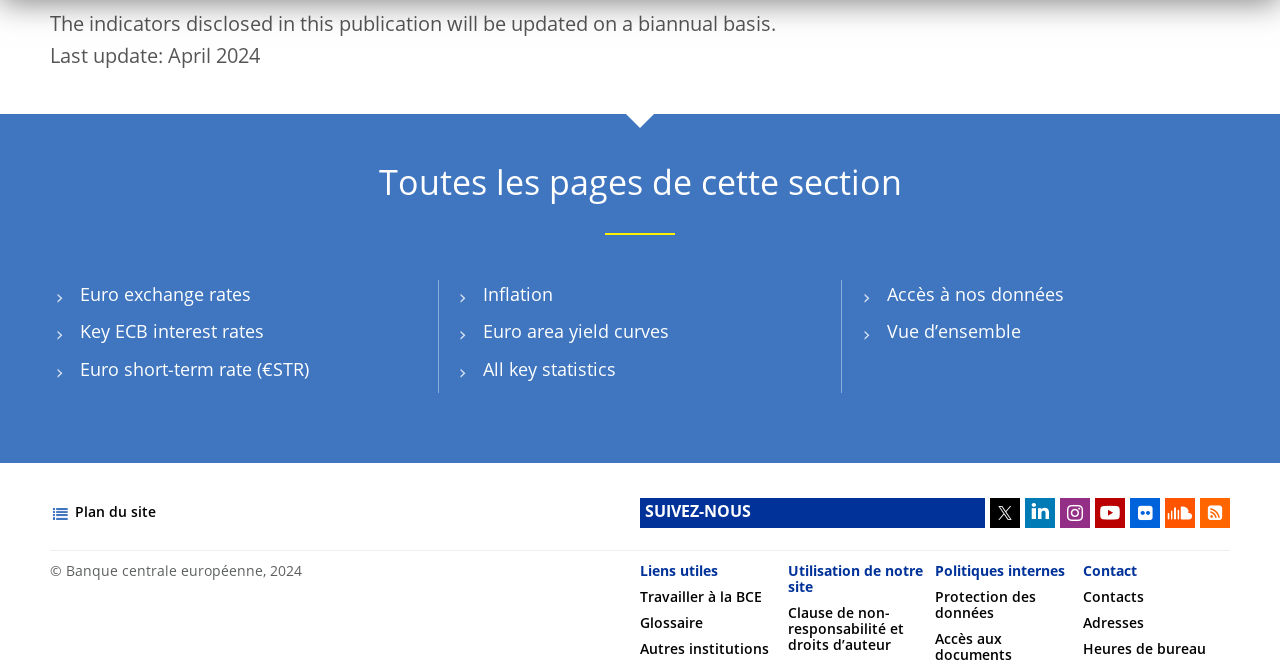Answer briefly with one word or phrase:
What is the last update of the indicators?

April 2024